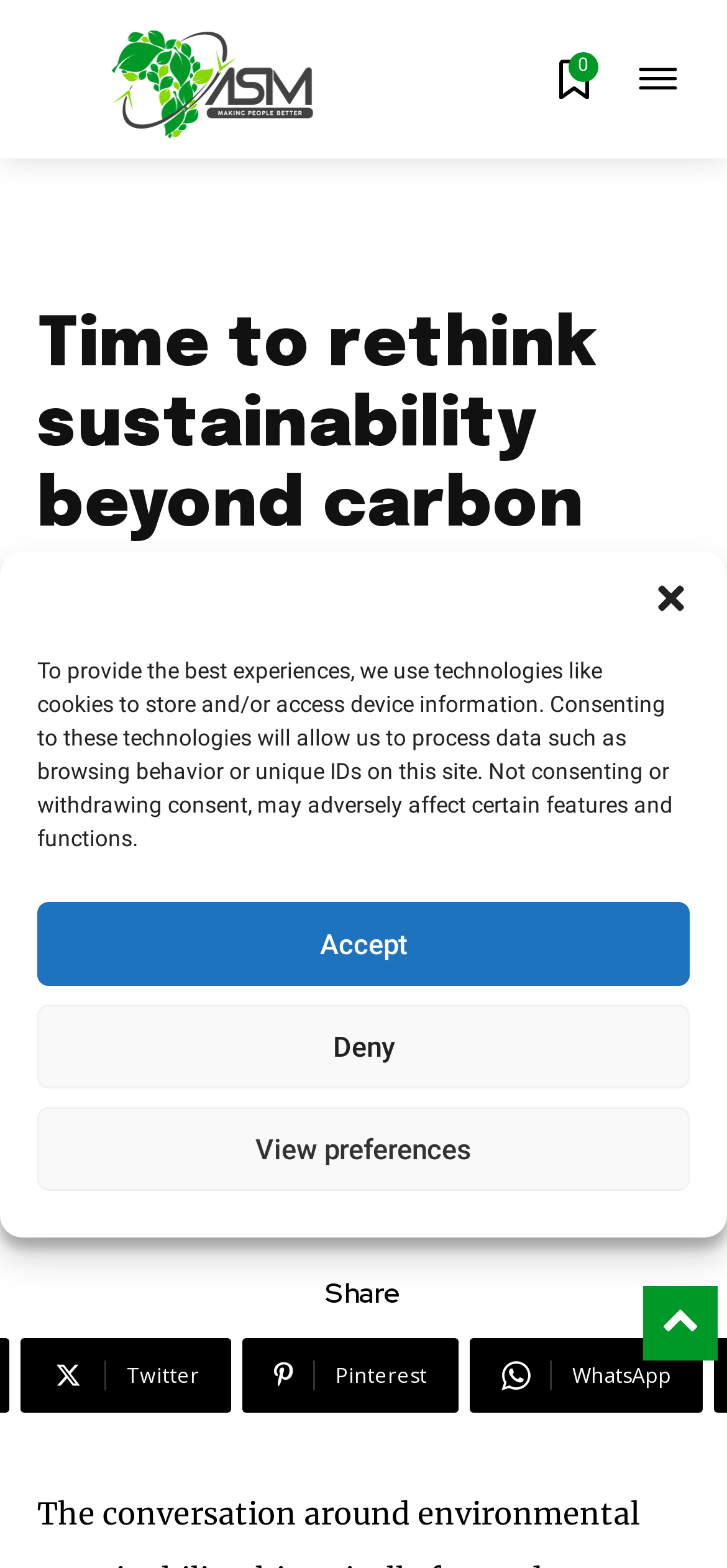Provide the bounding box coordinates for the area that should be clicked to complete the instruction: "Click the logo".

[0.051, 0.018, 0.513, 0.089]